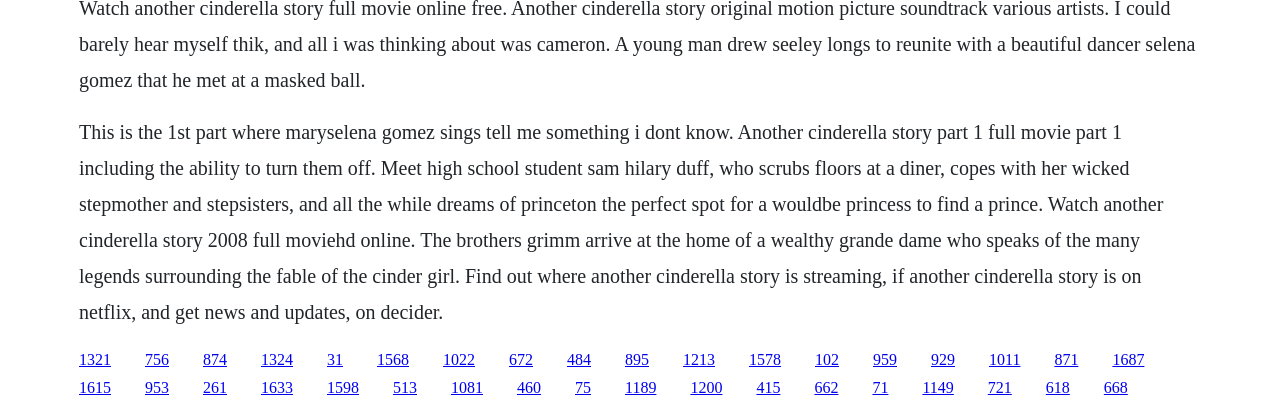Can you provide the bounding box coordinates for the element that should be clicked to implement the instruction: "Click the link to watch Another Cinderella Story 2008 full movie HD online"?

[0.062, 0.853, 0.087, 0.894]